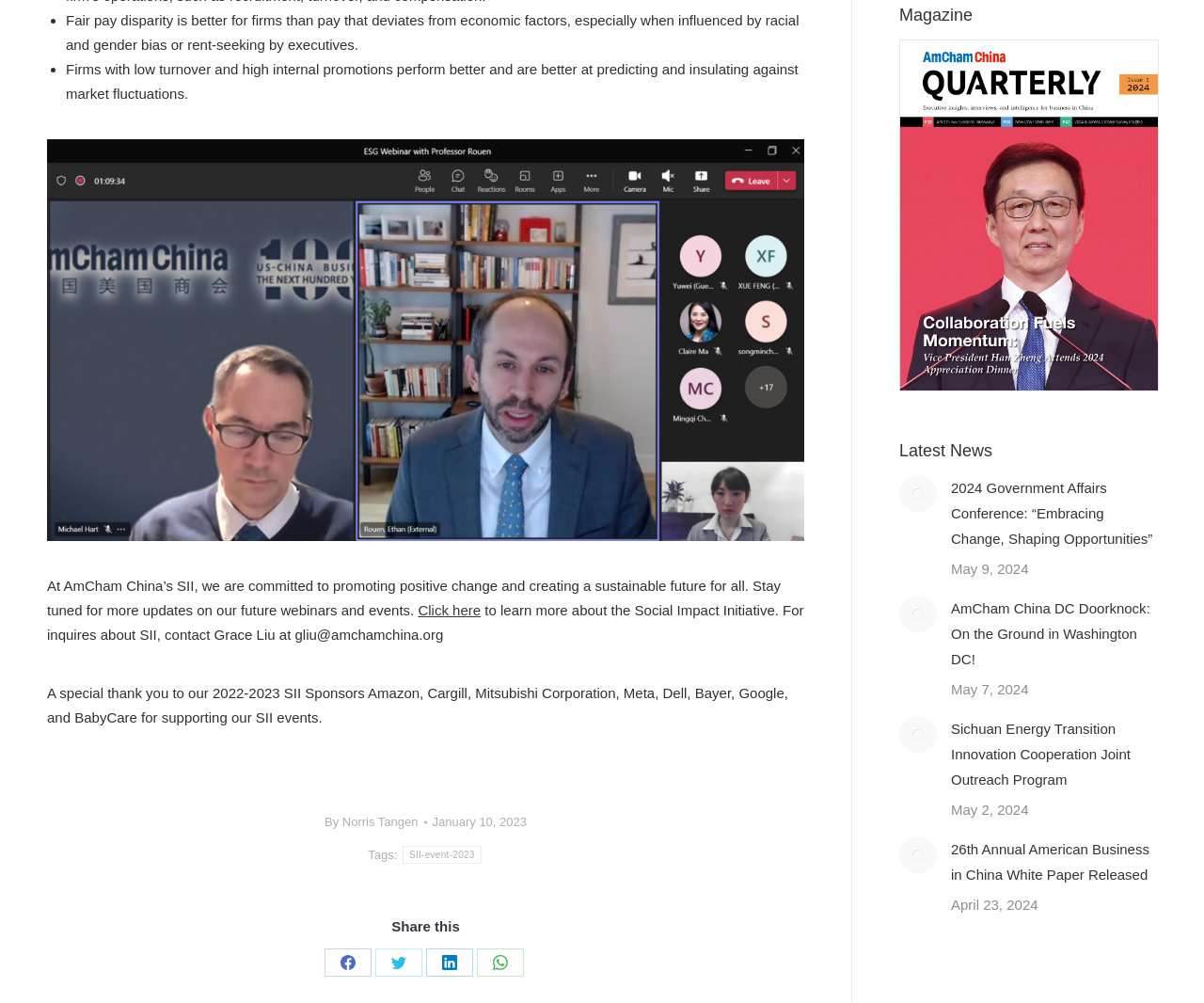Show the bounding box coordinates for the element that needs to be clicked to execute the following instruction: "Click on the link to SII ESG Event 2". Provide the coordinates in the form of four float numbers between 0 and 1, i.e., [left, top, right, bottom].

[0.039, 0.139, 0.668, 0.54]